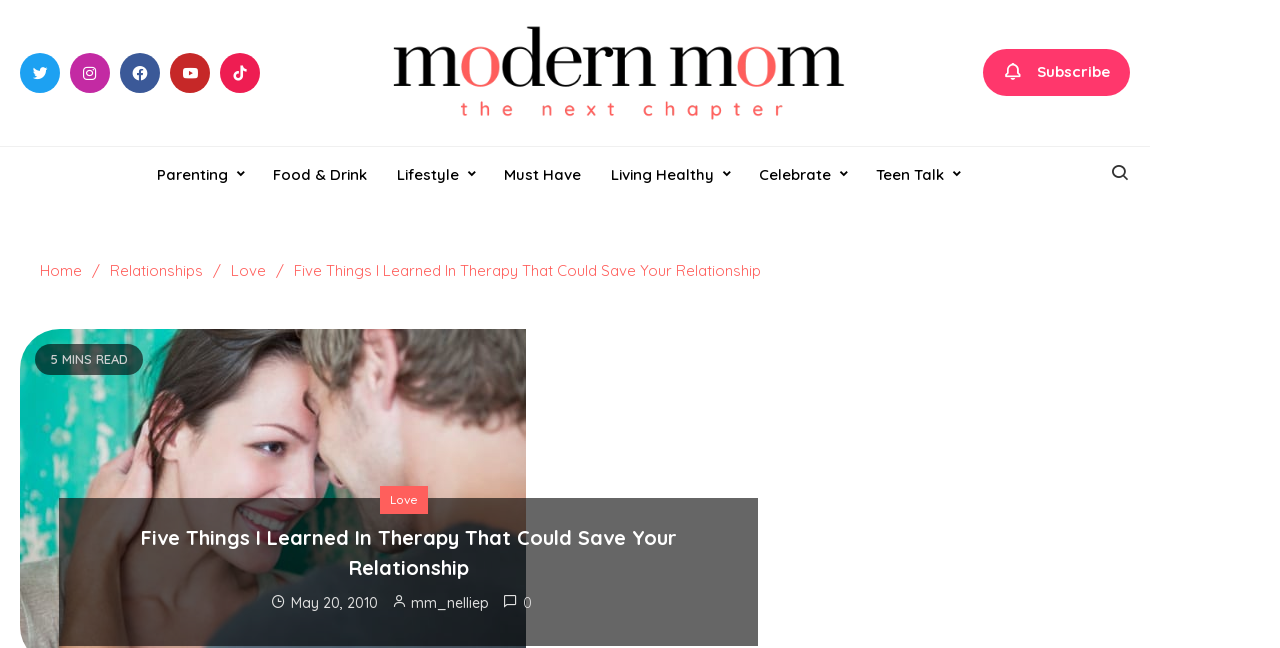Who is the author of the article?
Provide a fully detailed and comprehensive answer to the question.

I found the author of the article by looking at the link with the text 'mm_nelliep', which suggests that it is the username or identifier of the author.